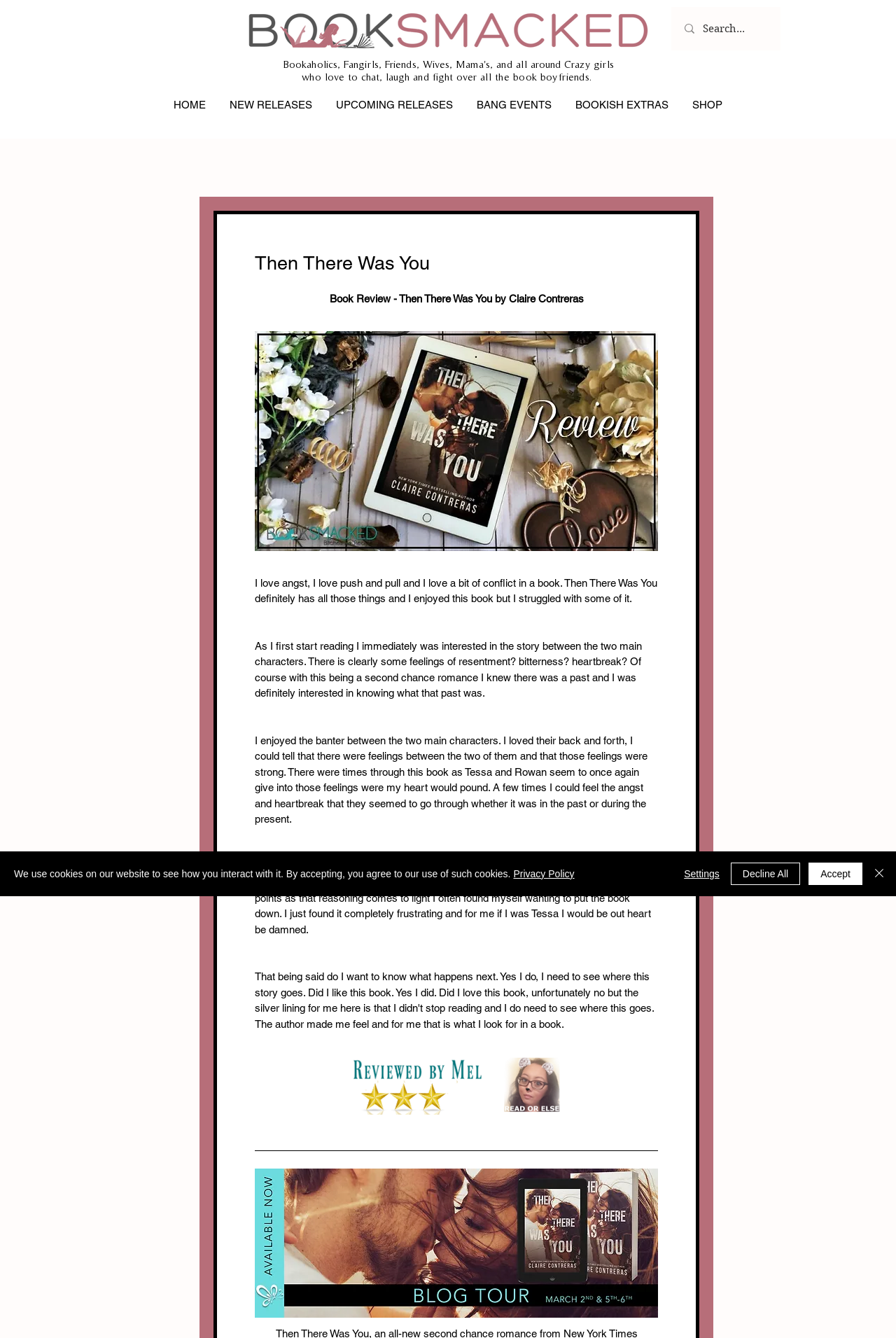Find and extract the text of the primary heading on the webpage.

Then There Was You